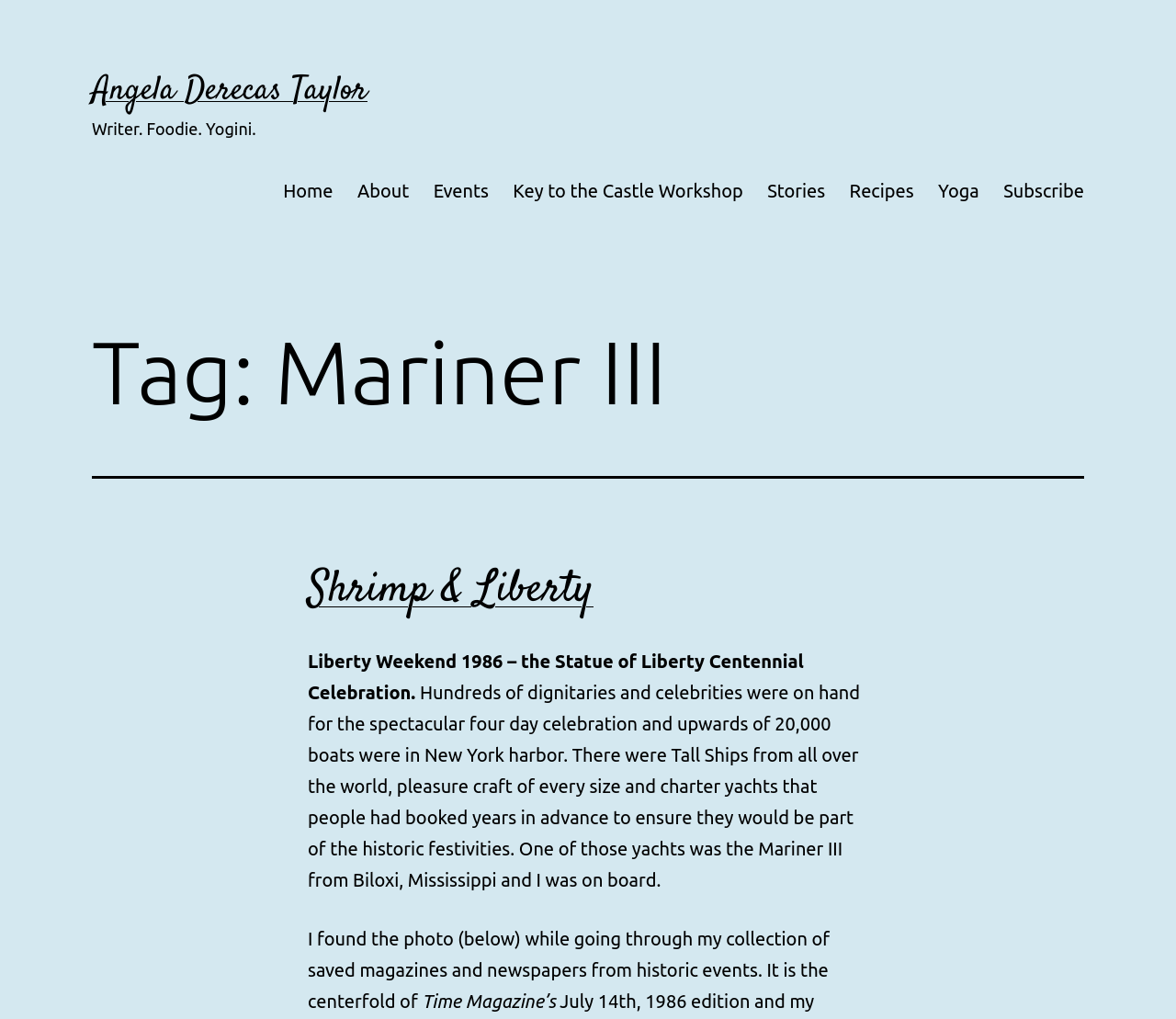Detail the various sections and features of the webpage.

The webpage is about Angela Derecas Taylor, a writer, foodie, and yogini. At the top left, there is a link to her name, followed by a brief description of herself. Below this, there is a primary navigation menu that spans across the page, containing links to various sections such as Home, About, Events, and more.

Below the navigation menu, there is a header section that takes up a significant portion of the page. It contains a heading that reads "Tag: Mariner III", followed by another header section that contains a heading "Shrimp & Liberty". This section also includes a link to "Shrimp & Liberty" and a brief description of the Liberty Weekend 1986 celebration, where the Statue of Liberty Centennial was celebrated with dignitaries, celebrities, and thousands of boats in New York harbor.

The page also features a personal anecdote from the author, who was on board the Mariner III yacht from Biloxi, Mississippi, during the celebration. The text describes the author's experience and mentions a photo, which is not explicitly shown but is referred to as being "below". The text also mentions the author's collection of saved magazines and newspapers from historic events, including a centerfold from Time Magazine.